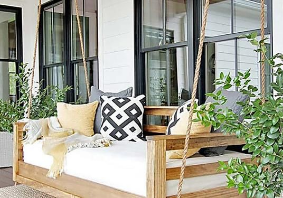Provide an in-depth description of the image.

The image showcases a beautifully designed porch swing that epitomizes outdoor elegance and comfort. Crafted from natural wood, the swing features a minimalist yet inviting design, perfectly suited for casual lounging or enjoying a quiet moment outdoors. It is adorned with plush cushions in a chic mix of patterns and colors, enhancing its appeal and providing a cozy seating option. Surrounding the swing are lush green plants, adding a touch of nature and vibrancy to the setting. The backdrop consists of large, stylish windows, which contribute to a bright and airy ambiance, making this porch swing the perfect addition for anyone looking to elevate their outdoor space with both charm and functionality.